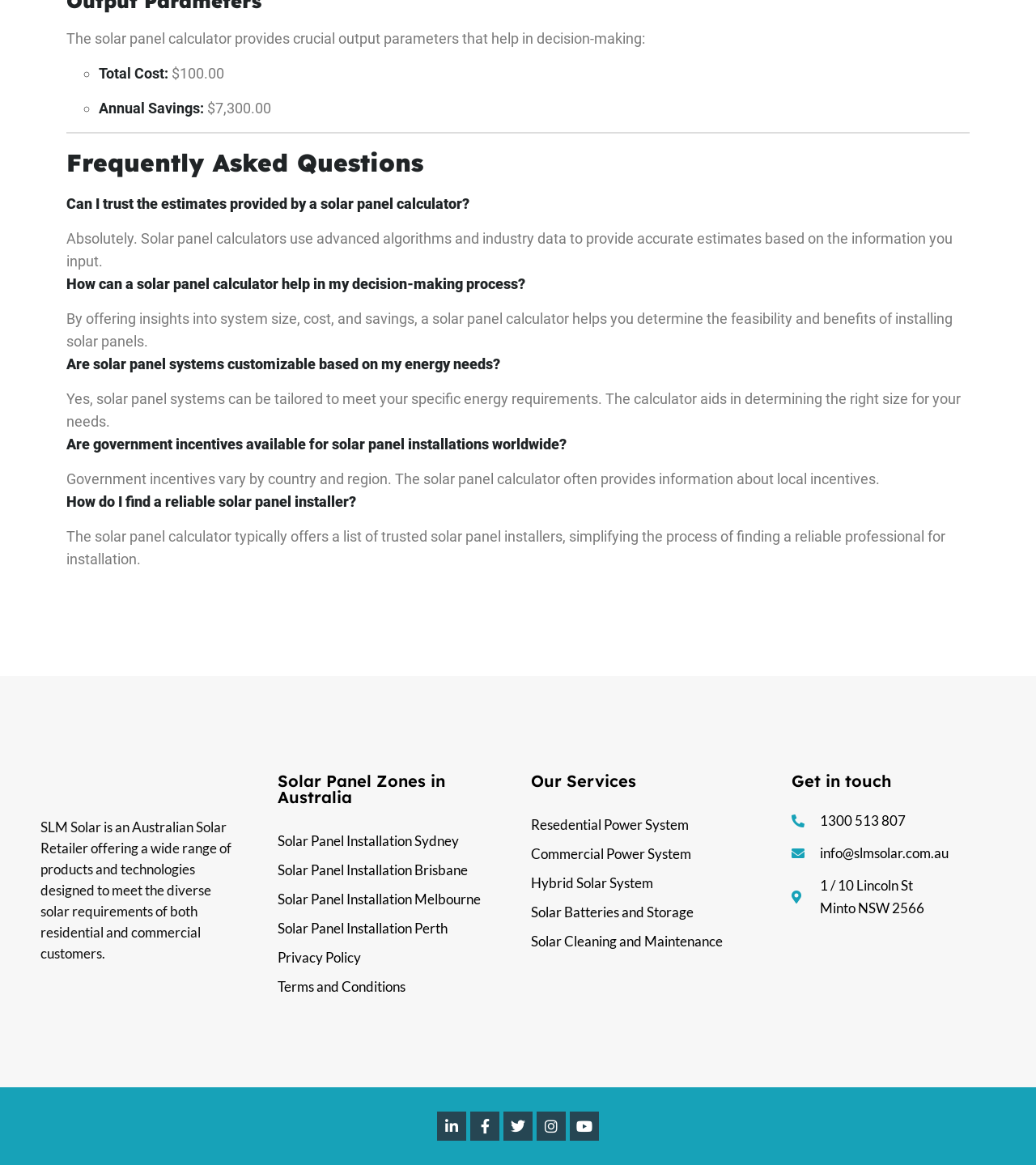Can you provide the bounding box coordinates for the element that should be clicked to implement the instruction: "Click on the 'Resedential Power System' link"?

[0.512, 0.699, 0.737, 0.718]